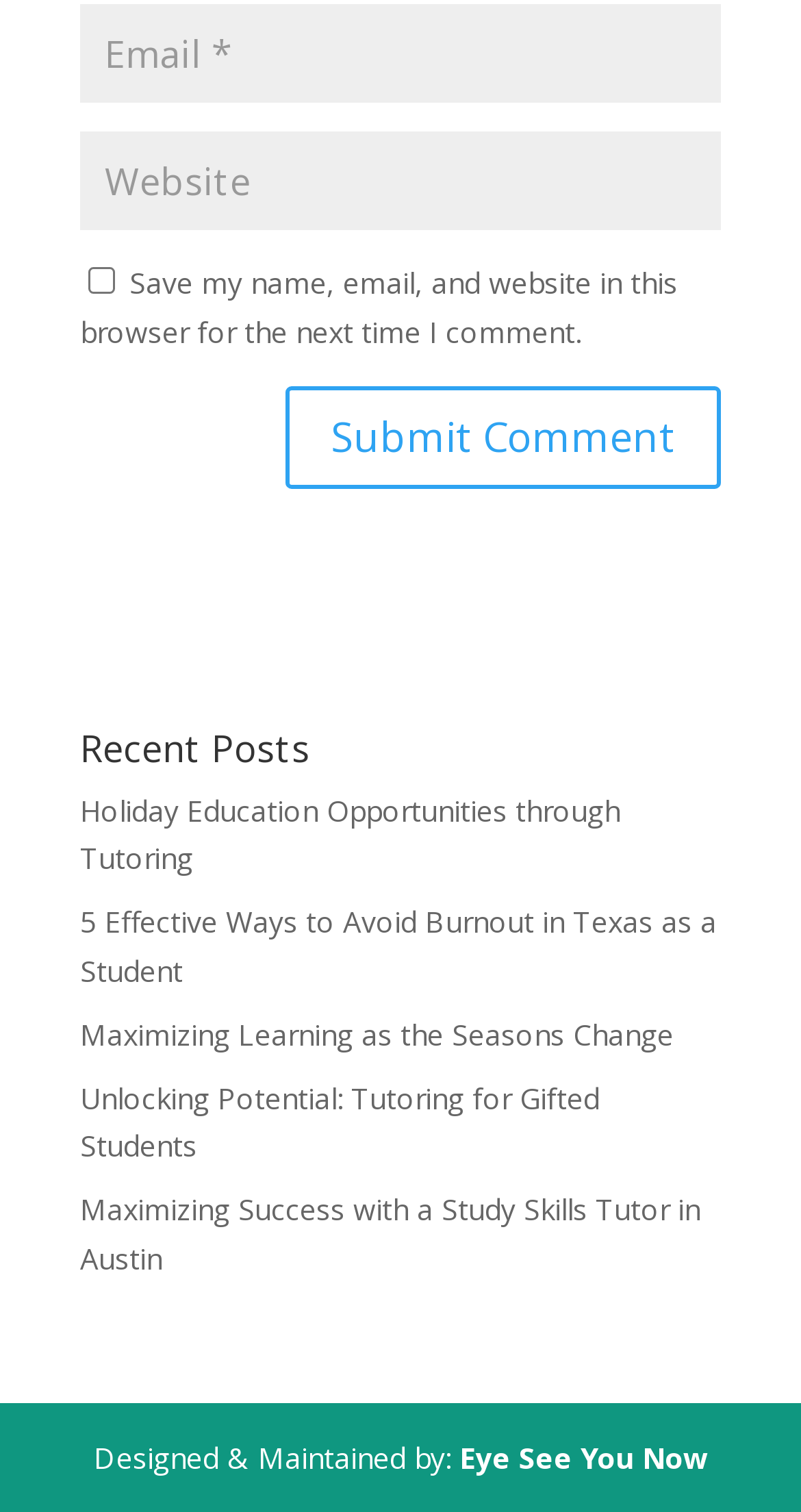What is the name of the company that designed and maintained the website?
Answer the question with a thorough and detailed explanation.

I found the text 'Designed & Maintained by:' at the bottom of the webpage, followed by a link to 'Eye See You Now'. This indicates that 'Eye See You Now' is the company responsible for designing and maintaining the website.